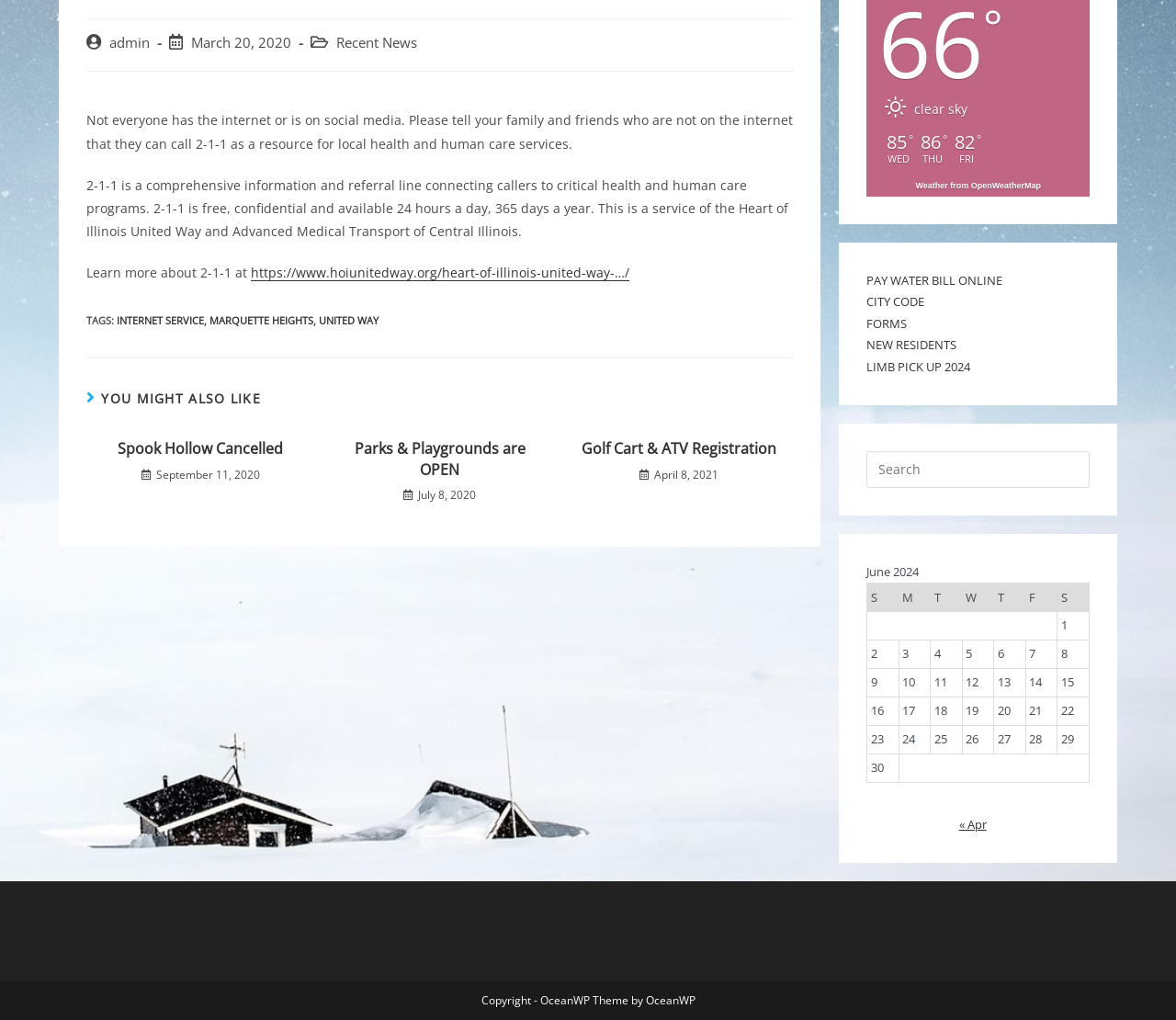Given the description "PAY WATER BILL ONLINE", determine the bounding box of the corresponding UI element.

[0.737, 0.267, 0.853, 0.283]